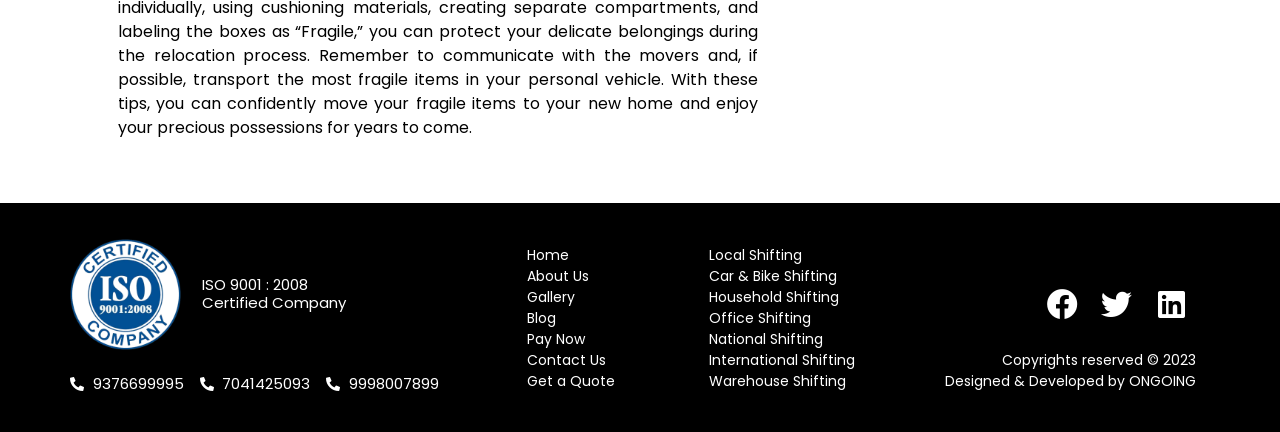Determine the bounding box for the described HTML element: "Car & Bike Shifting". Ensure the coordinates are four float numbers between 0 and 1 in the format [left, top, right, bottom].

[0.554, 0.615, 0.654, 0.661]